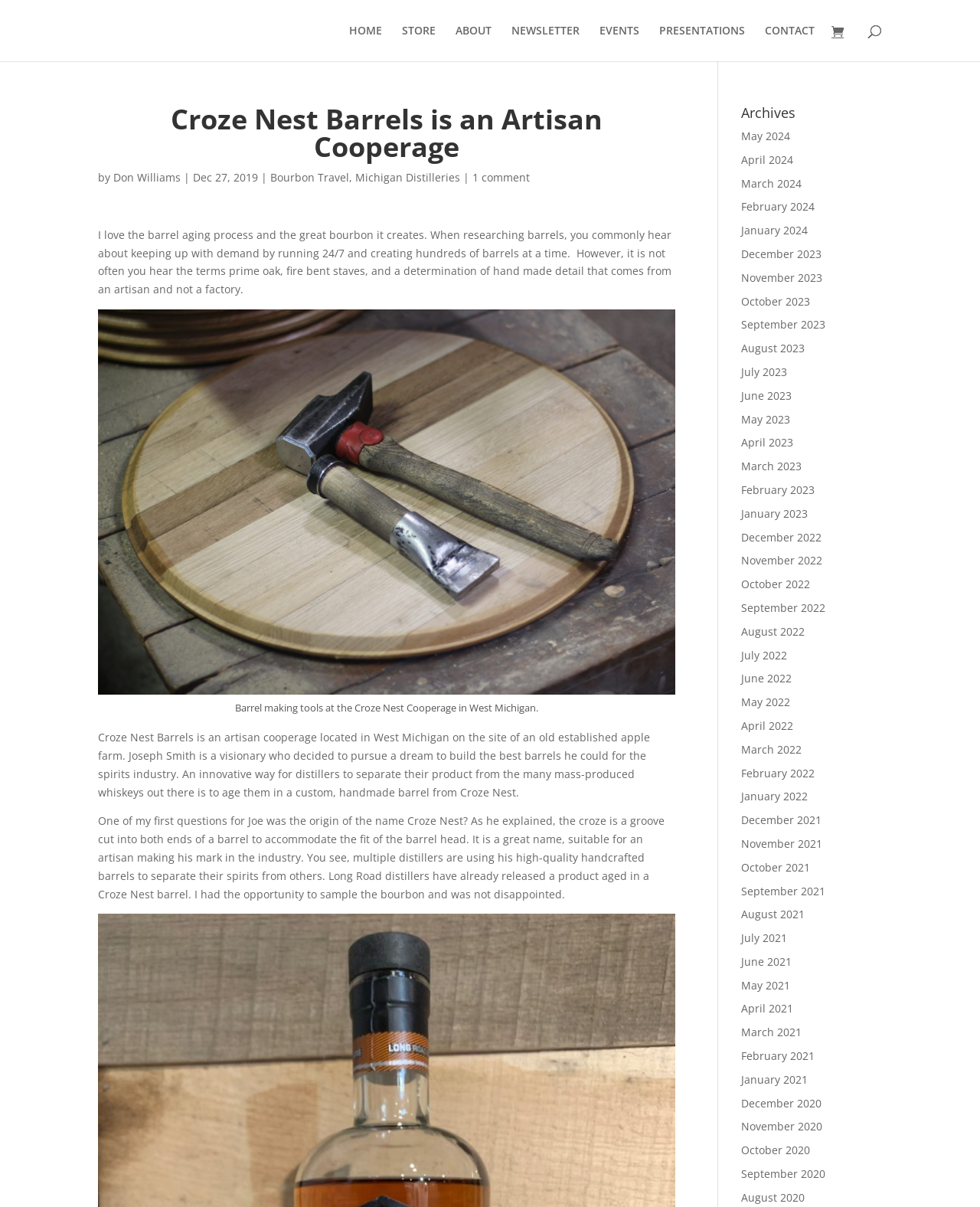Please locate the bounding box coordinates of the element that should be clicked to complete the given instruction: "Click on the 'HOME' link".

[0.356, 0.021, 0.39, 0.051]